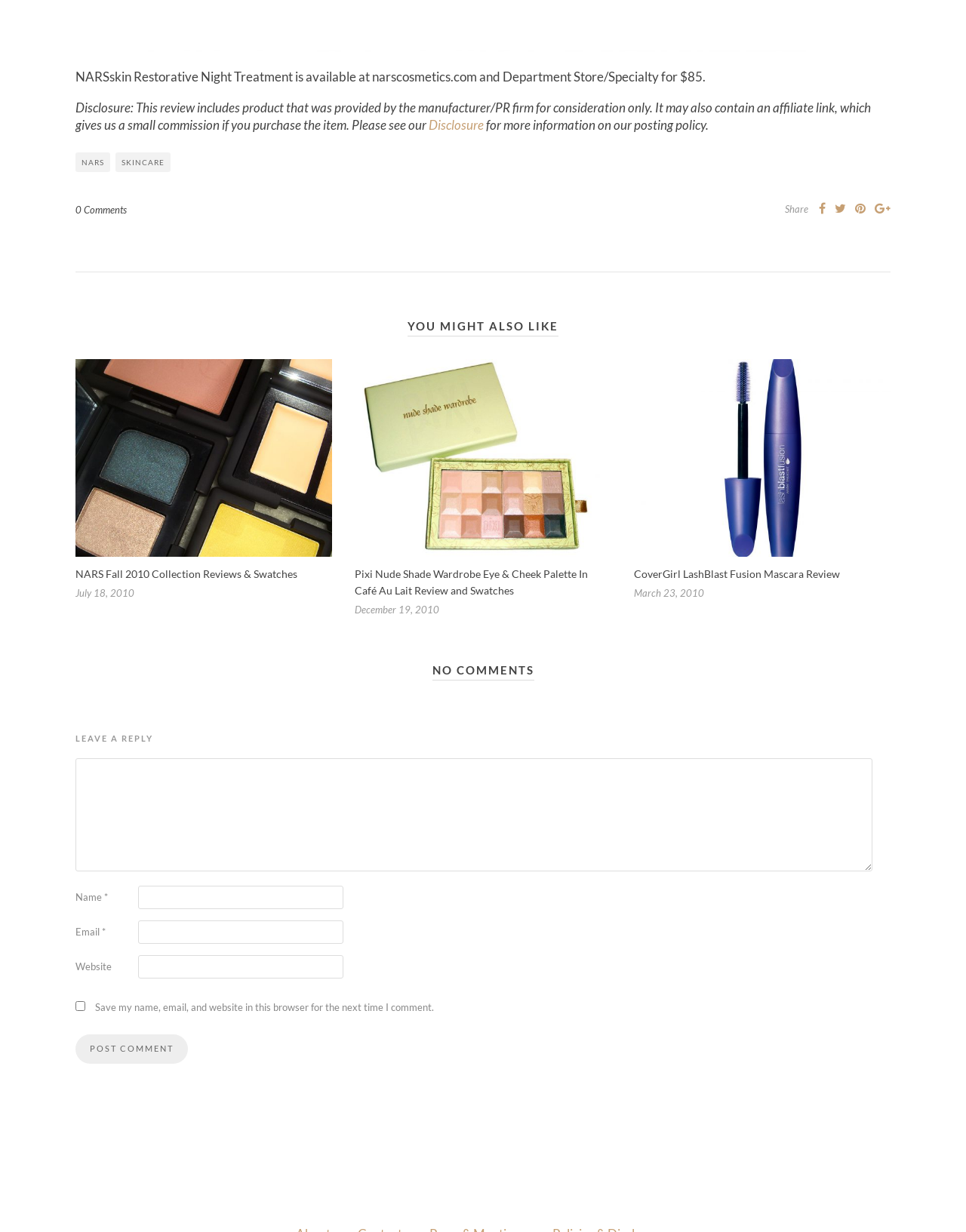Locate the bounding box coordinates for the element described below: "Richards-St Clair". The coordinates must be four float values between 0 and 1, formatted as [left, top, right, bottom].

None